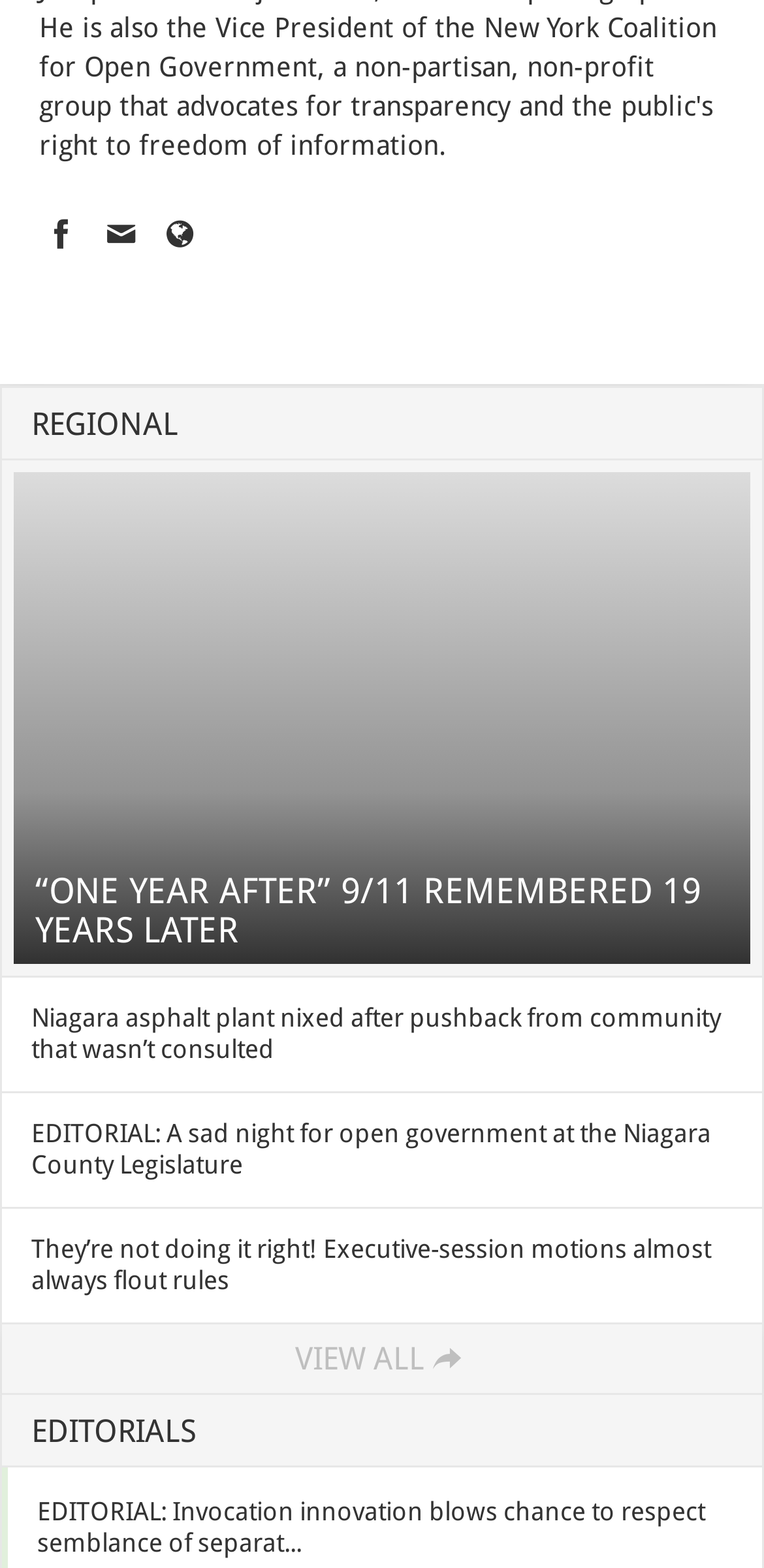Determine the bounding box coordinates of the region that needs to be clicked to achieve the task: "Read about Niagara asphalt plant".

[0.041, 0.64, 0.944, 0.679]